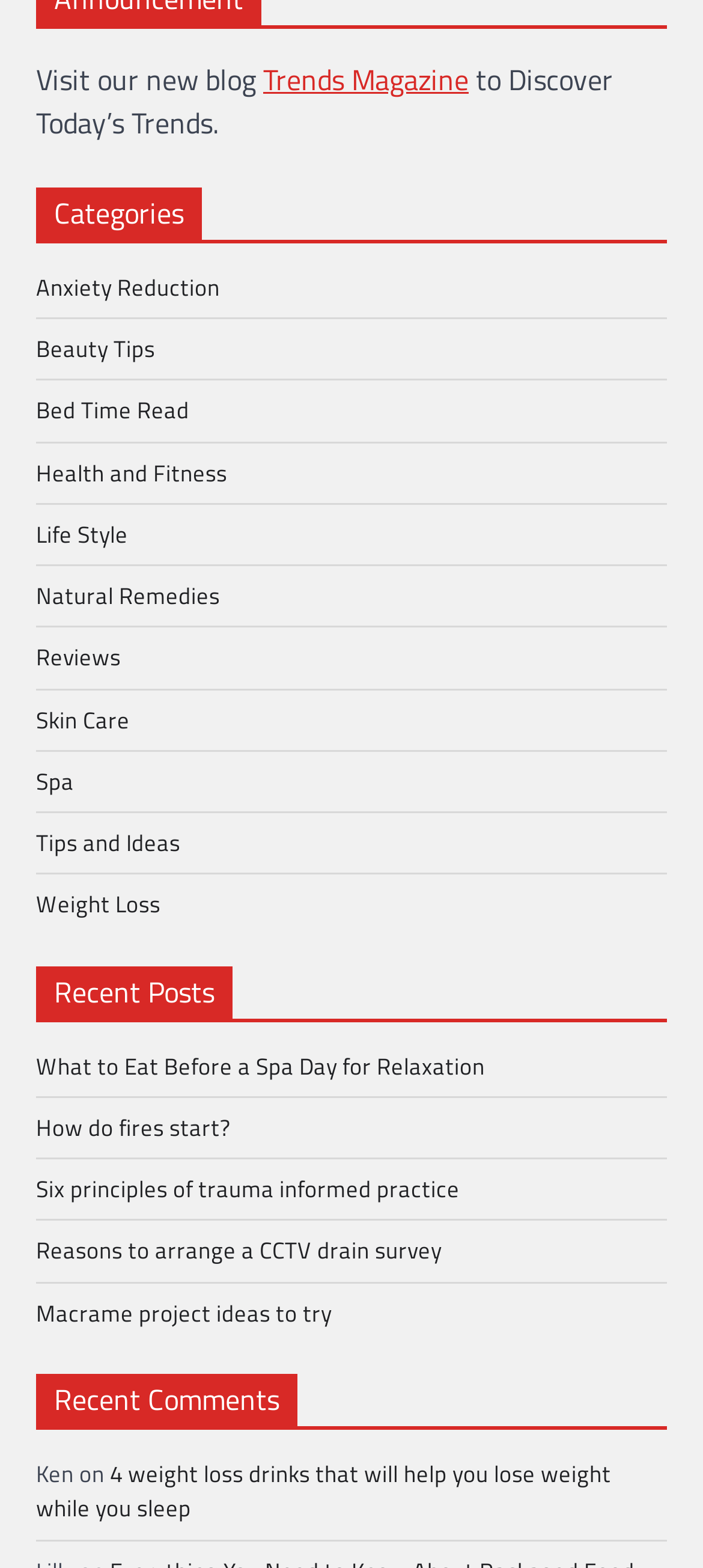Determine the bounding box coordinates of the clickable region to carry out the instruction: "Check out the latest post on What to Eat Before a Spa Day for Relaxation".

[0.051, 0.668, 0.69, 0.691]